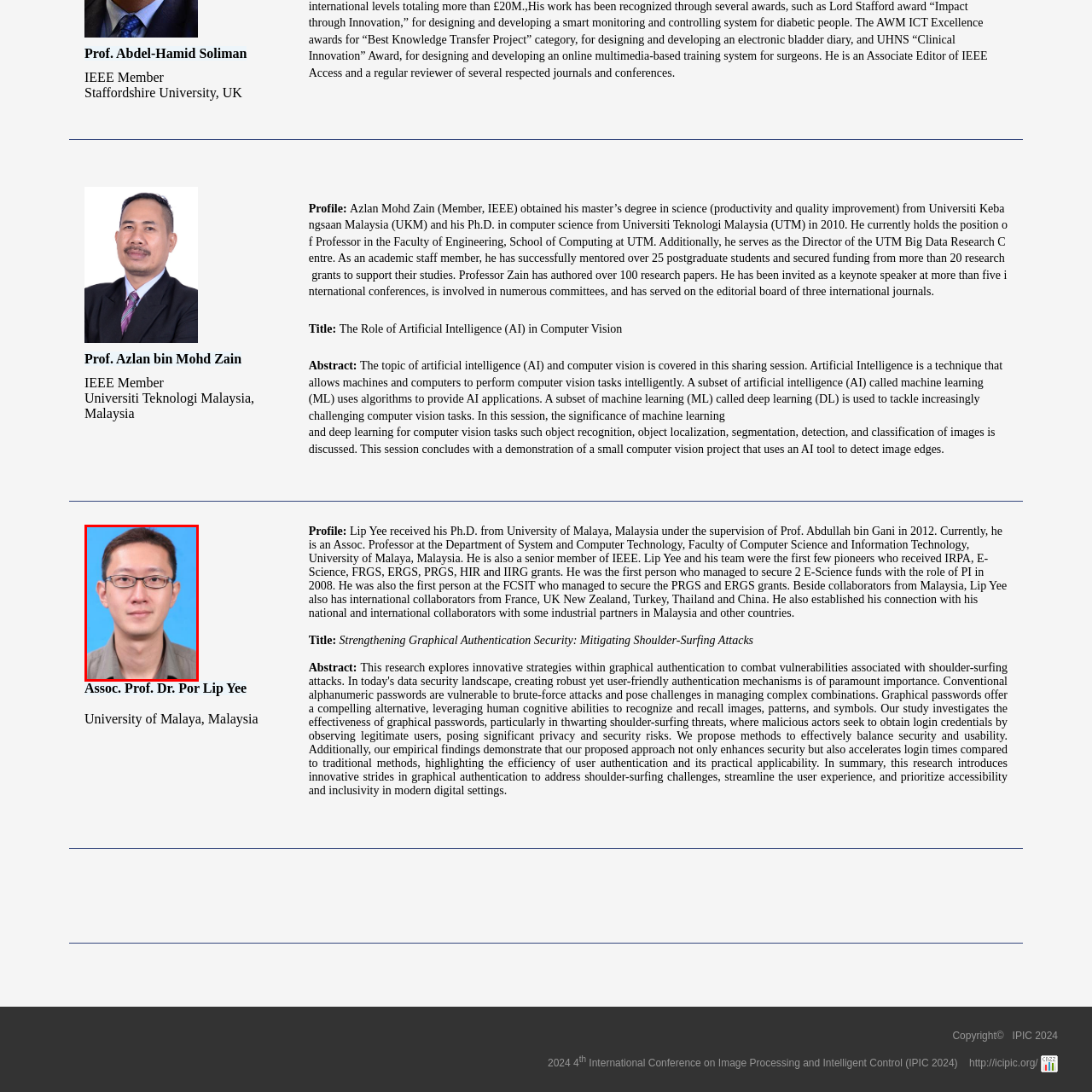Provide an in-depth description of the scene highlighted by the red boundary in the image.

The image features Assoc. Prof. Dr. Por Lip Yee, a prominent academic affiliated with the University of Malaya in Malaysia. He holds a Ph.D. from the same institution and serves in the Department of System and Computer Technology within the Faculty of Computer Science and Information Technology. Dr. Por Lip Yee is recognized for his significant contributions to research in graphical authentication security, particularly in developing methods to combat shoulder-surfing attacks, which pose threats to user privacy and data security. He is a senior member of IEEE and has successfully secured numerous research grants, establishing impactful collaborations both nationally and internationally.